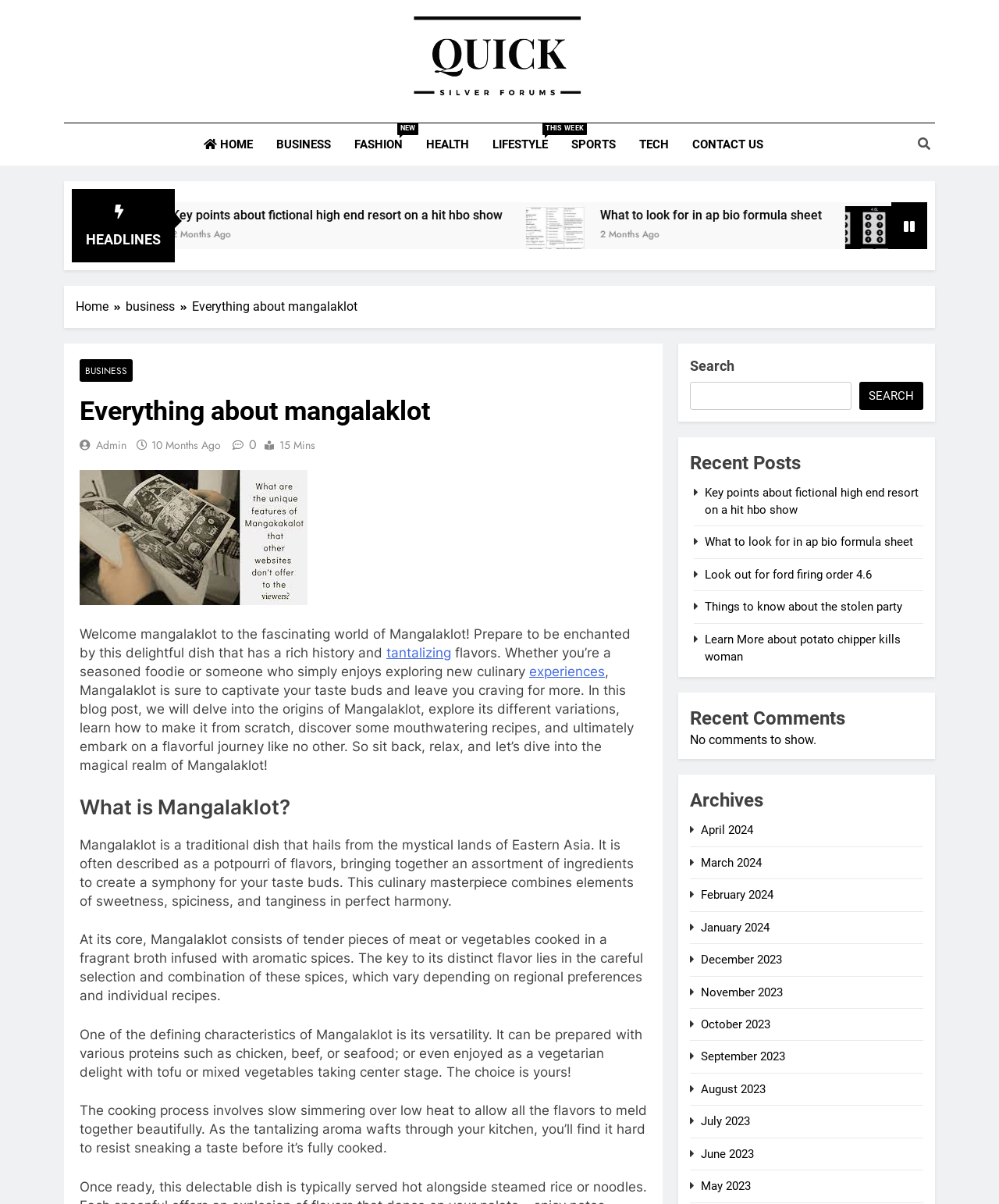Using the description "parent_node: SEARCH name="s"", locate and provide the bounding box of the UI element.

[0.691, 0.317, 0.852, 0.34]